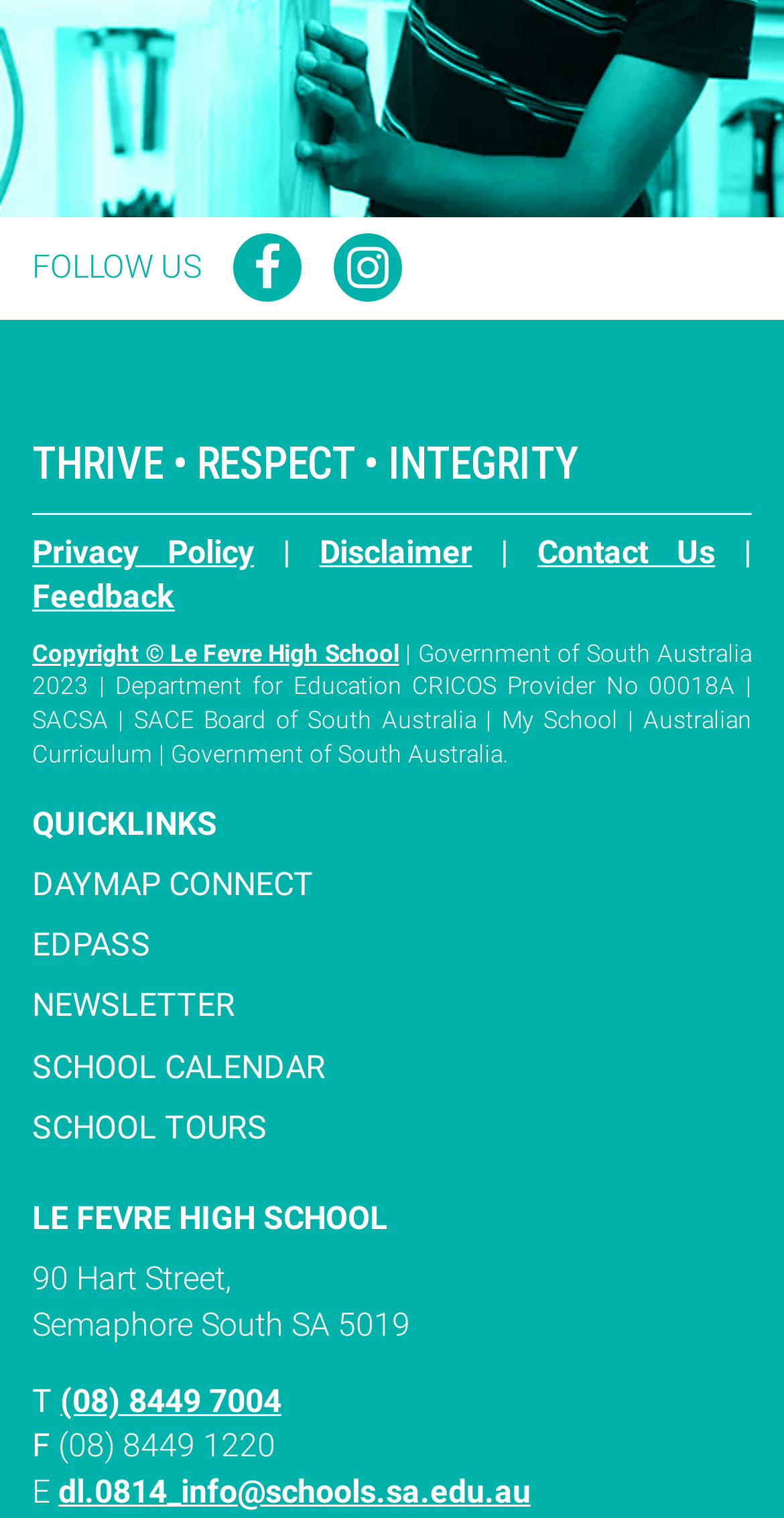Locate the bounding box coordinates of the clickable region to complete the following instruction: "View Privacy Policy."

[0.041, 0.351, 0.324, 0.376]